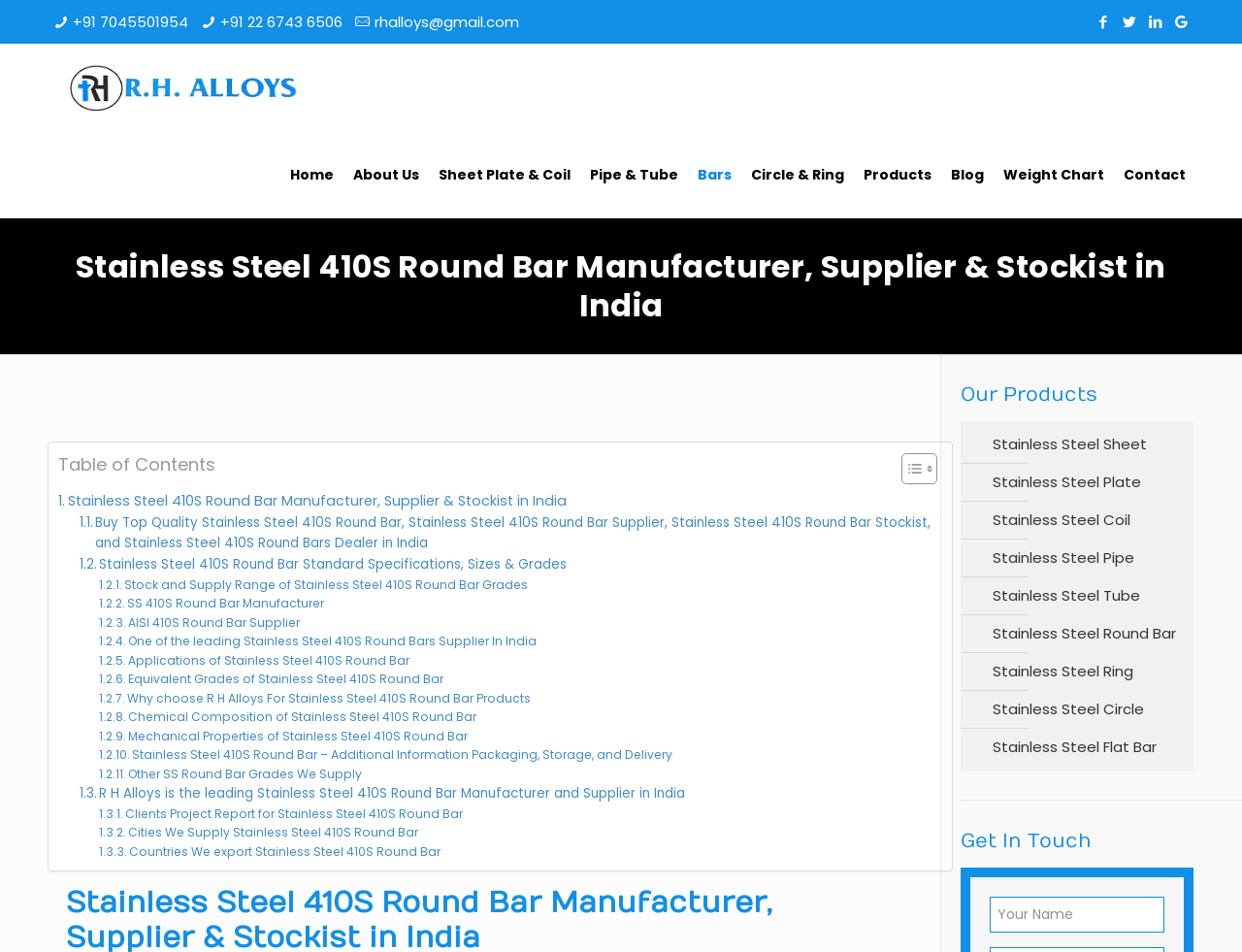Please provide a one-word or short phrase answer to the question:
What types of products does R H Alloys offer?

Stainless Steel products